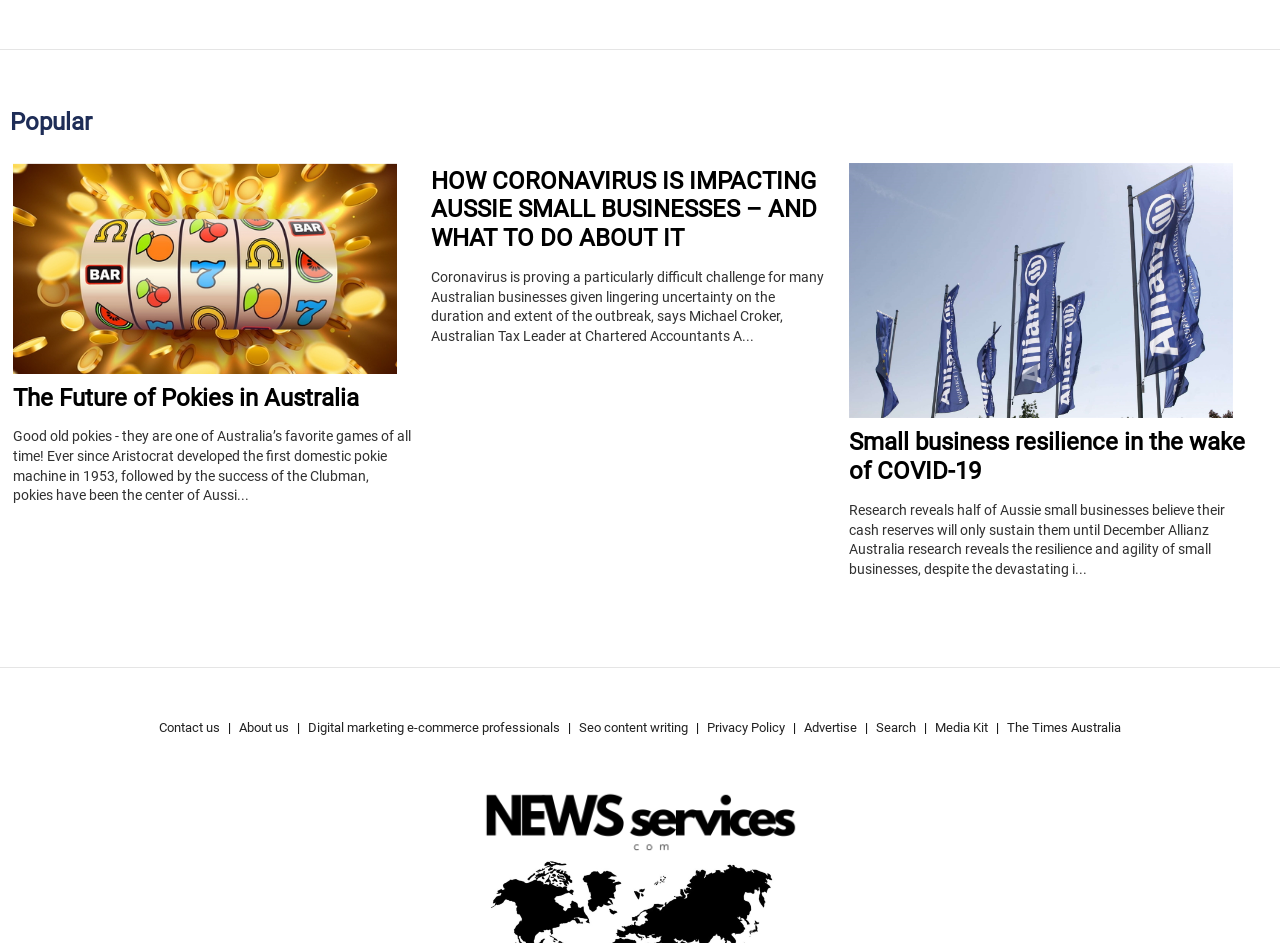What is the topic of the first article?
Please craft a detailed and exhaustive response to the question.

The first article's heading is 'The Future of Pokies in Australia', and the static text below it talks about the history of pokies in Australia, so the topic of the first article is pokies in Australia.